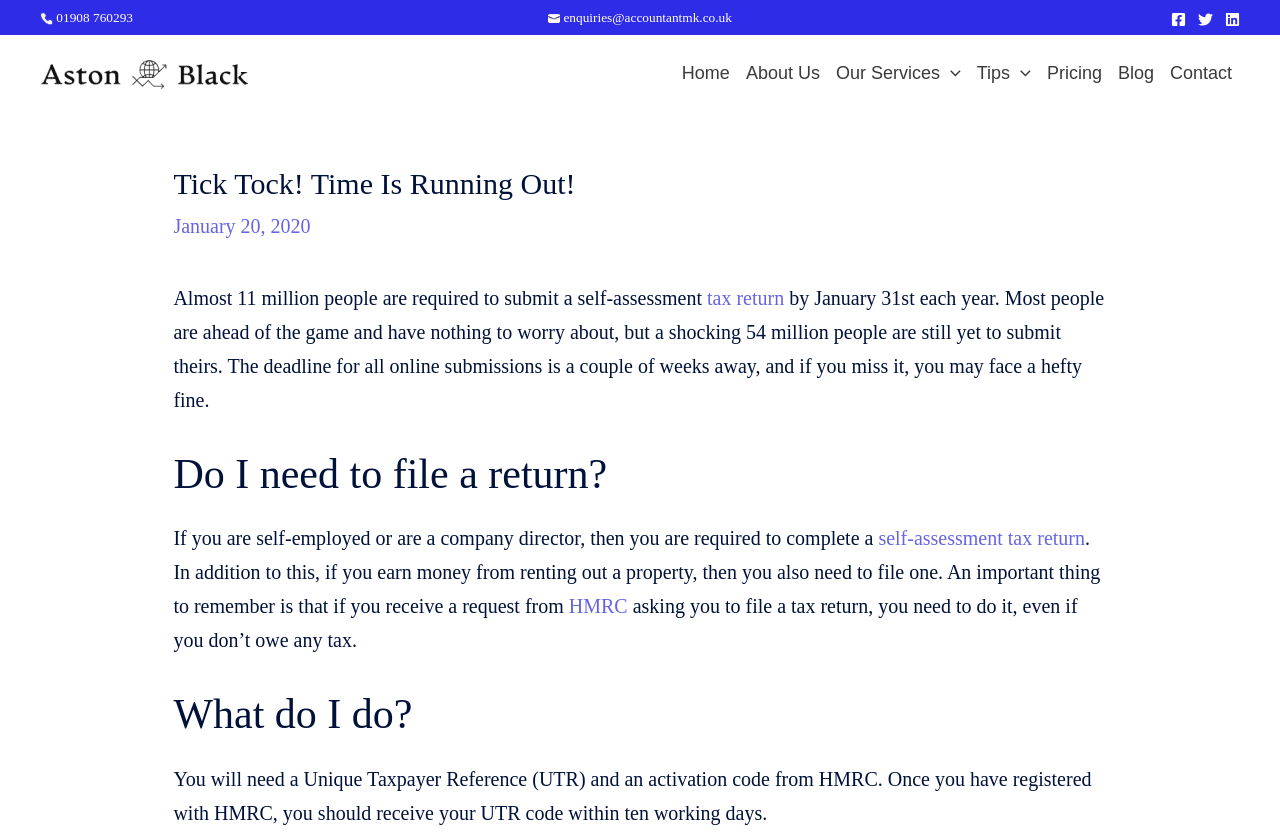Using the webpage screenshot, find the UI element described by Sandra Winzer. Provide the bounding box coordinates in the format (top-left x, top-left y, bottom-right x, bottom-right y), ensuring all values are floating point numbers between 0 and 1.

None